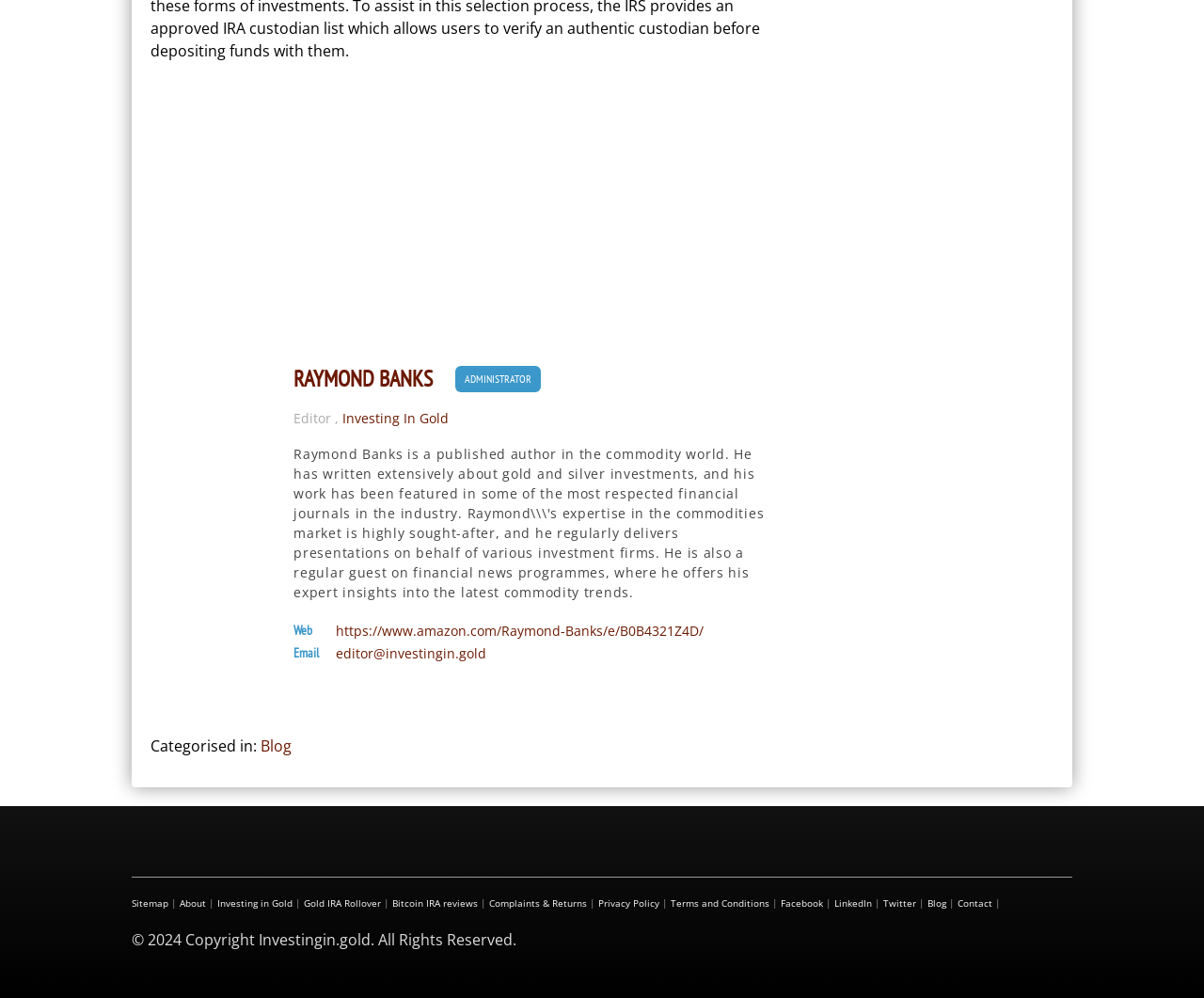Please determine the bounding box coordinates for the element that should be clicked to follow these instructions: "Go to the About page".

[0.149, 0.898, 0.171, 0.911]